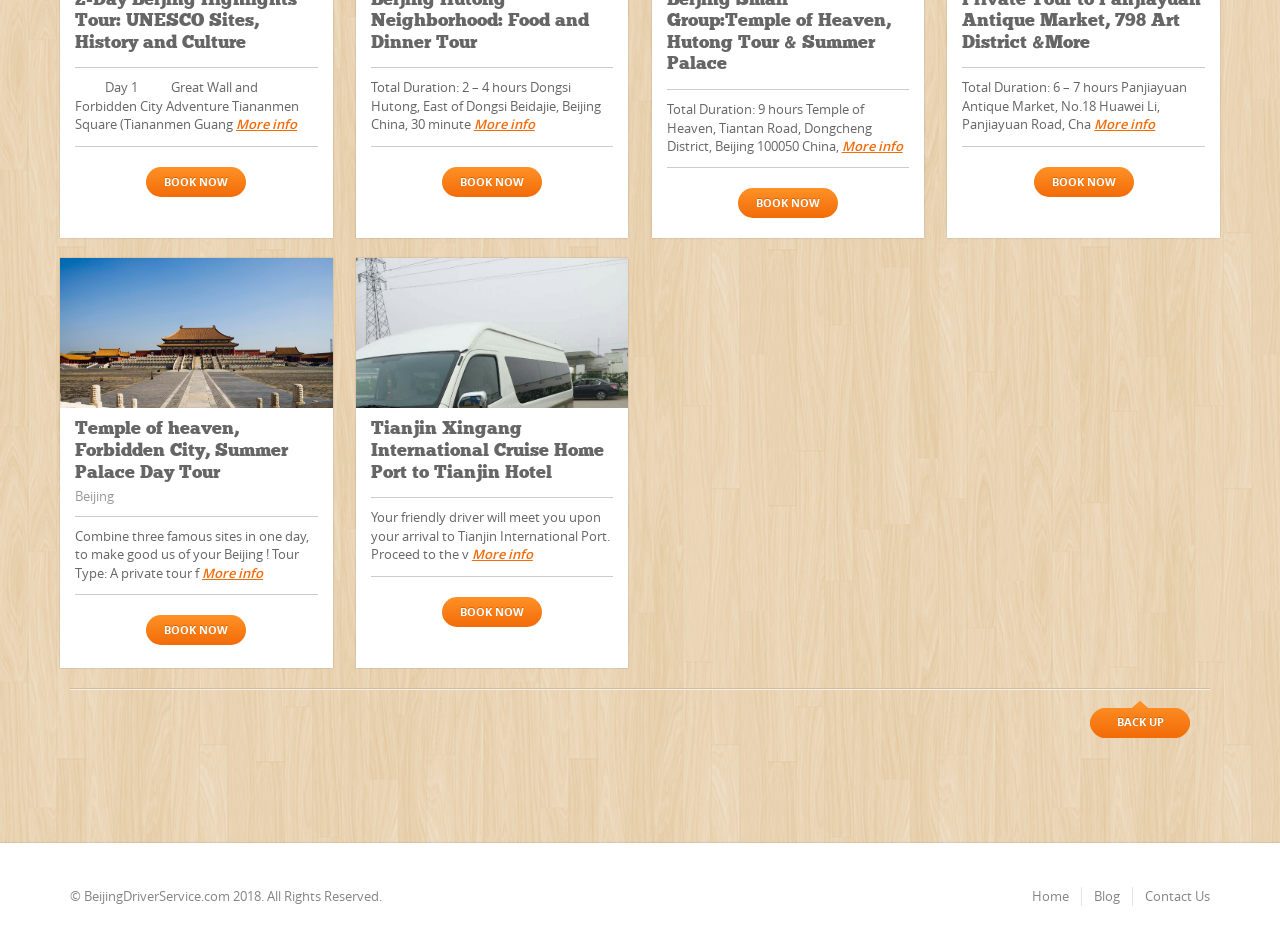Given the webpage screenshot, identify the bounding box of the UI element that matches this description: "parent_node: Search for: value="Search"".

None